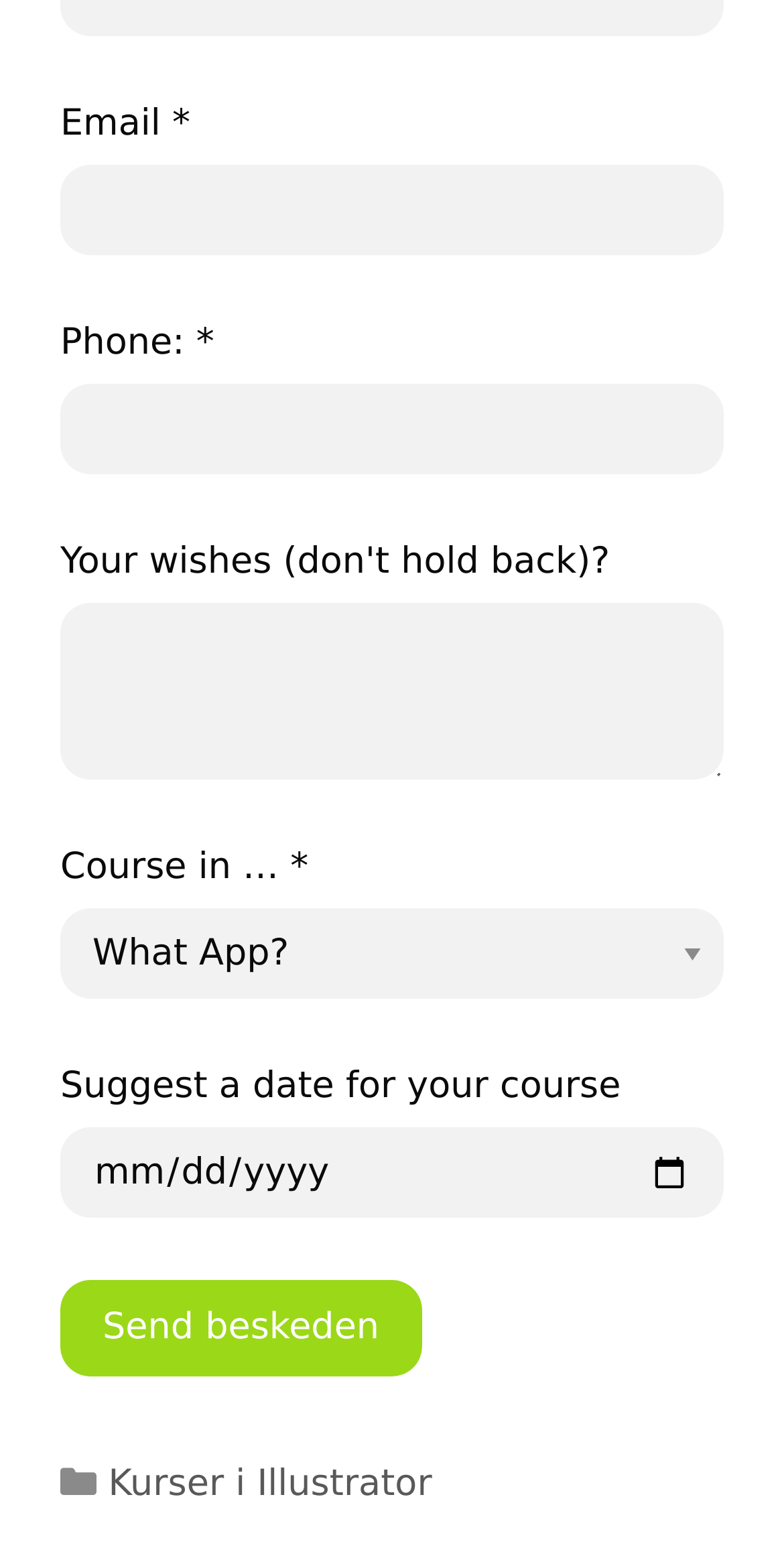Analyze the image and answer the question with as much detail as possible: 
What is the first field to fill in?

The first field to fill in is the 'Email' field, which is a required field indicated by the asterisk symbol. This field is located at the top of the form and has a label 'Email'.